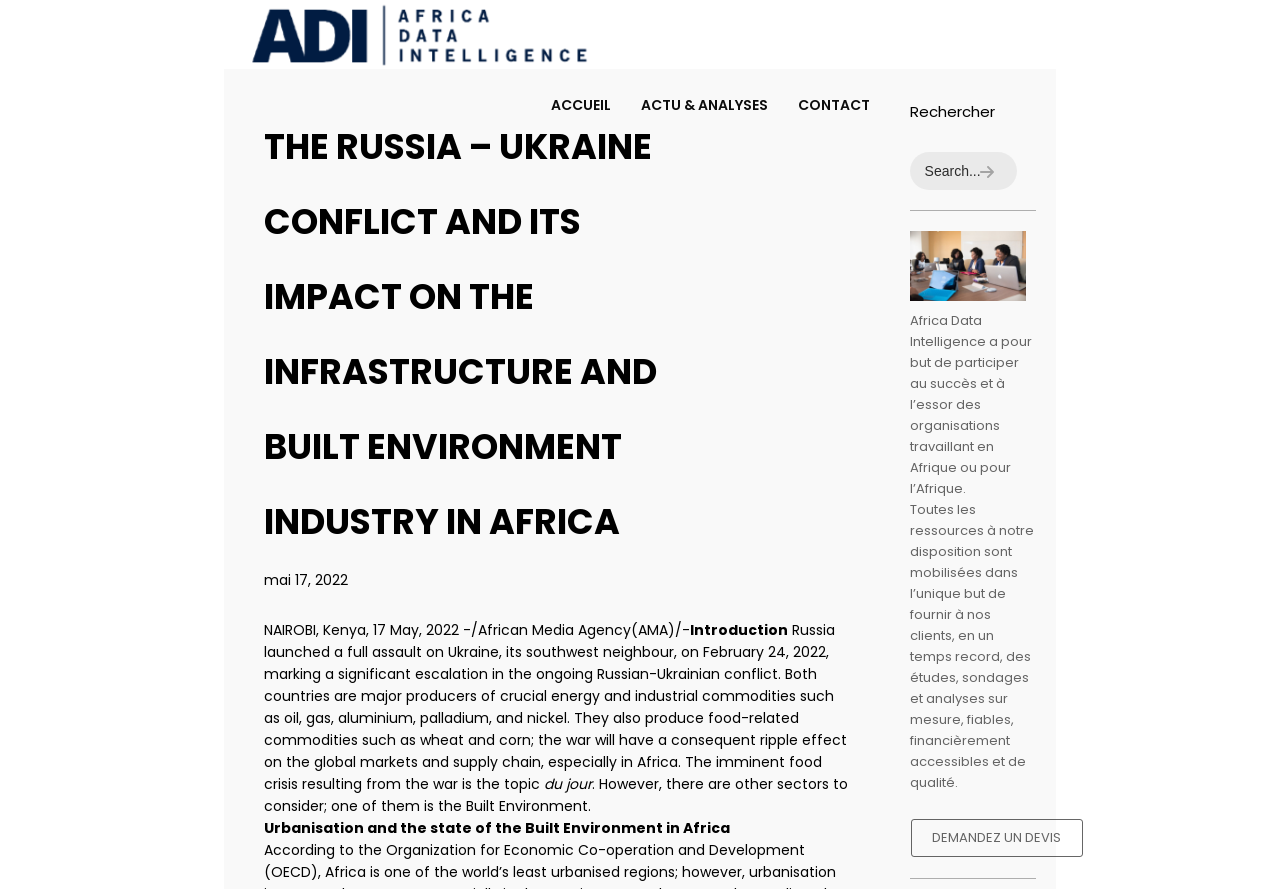Please determine the bounding box coordinates of the area that needs to be clicked to complete this task: 'Read the introduction of the article'. The coordinates must be four float numbers between 0 and 1, formatted as [left, top, right, bottom].

[0.206, 0.698, 0.539, 0.72]